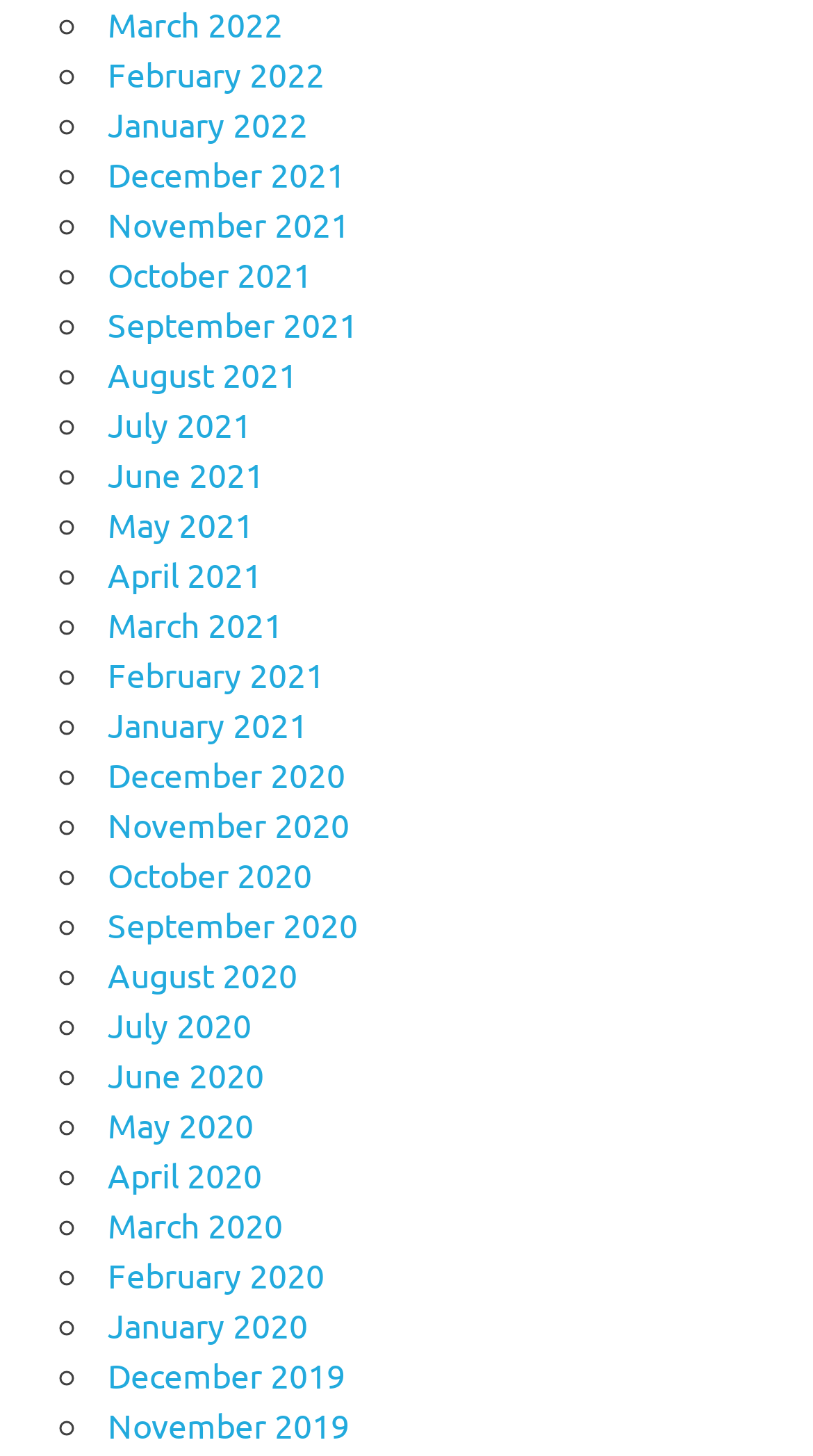Give a one-word or one-phrase response to the question:
What is the pattern of the list?

Monthly archives